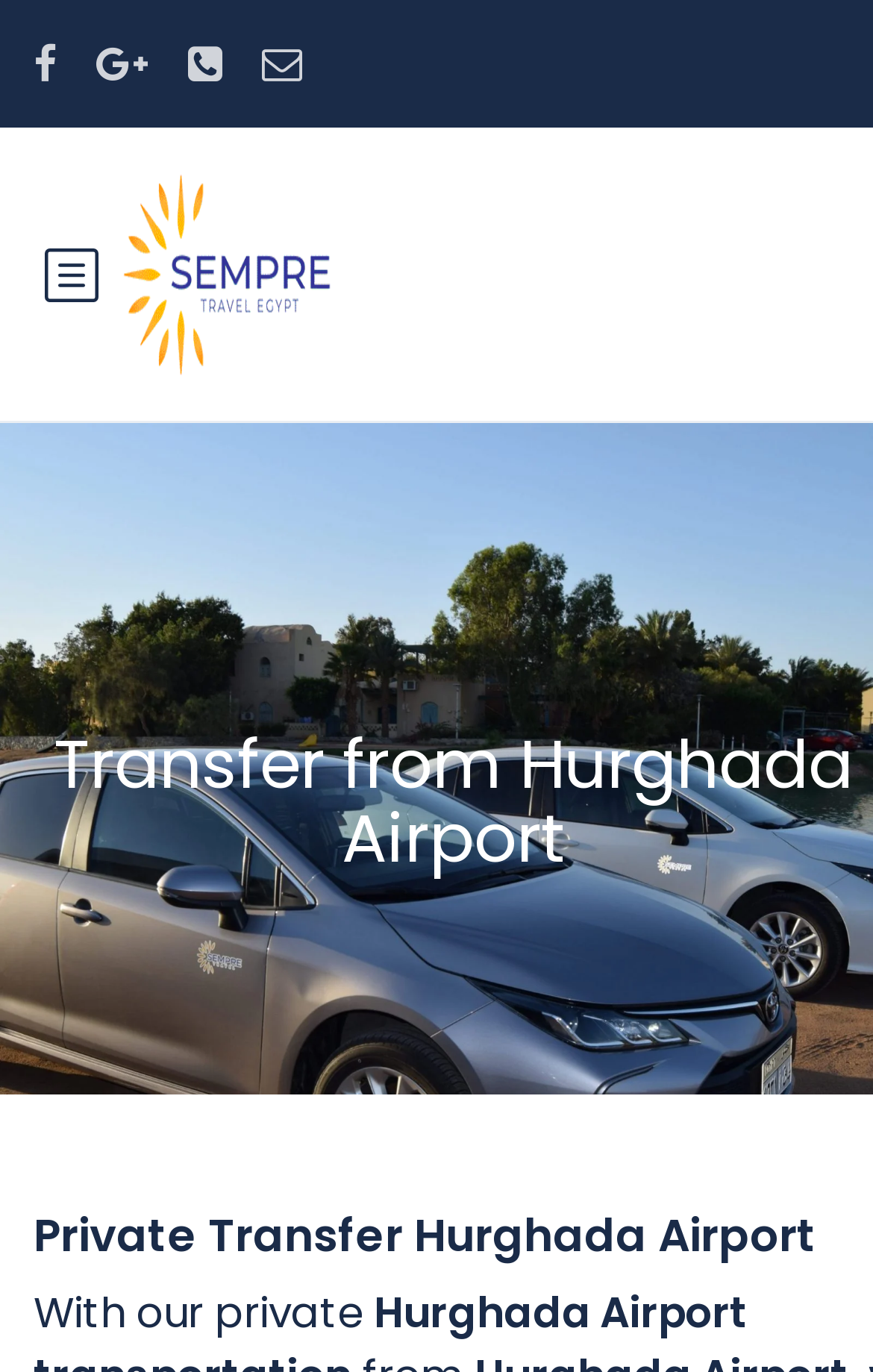What is the guarantee of the transportation service?
Examine the image and give a concise answer in one word or a short phrase.

5*